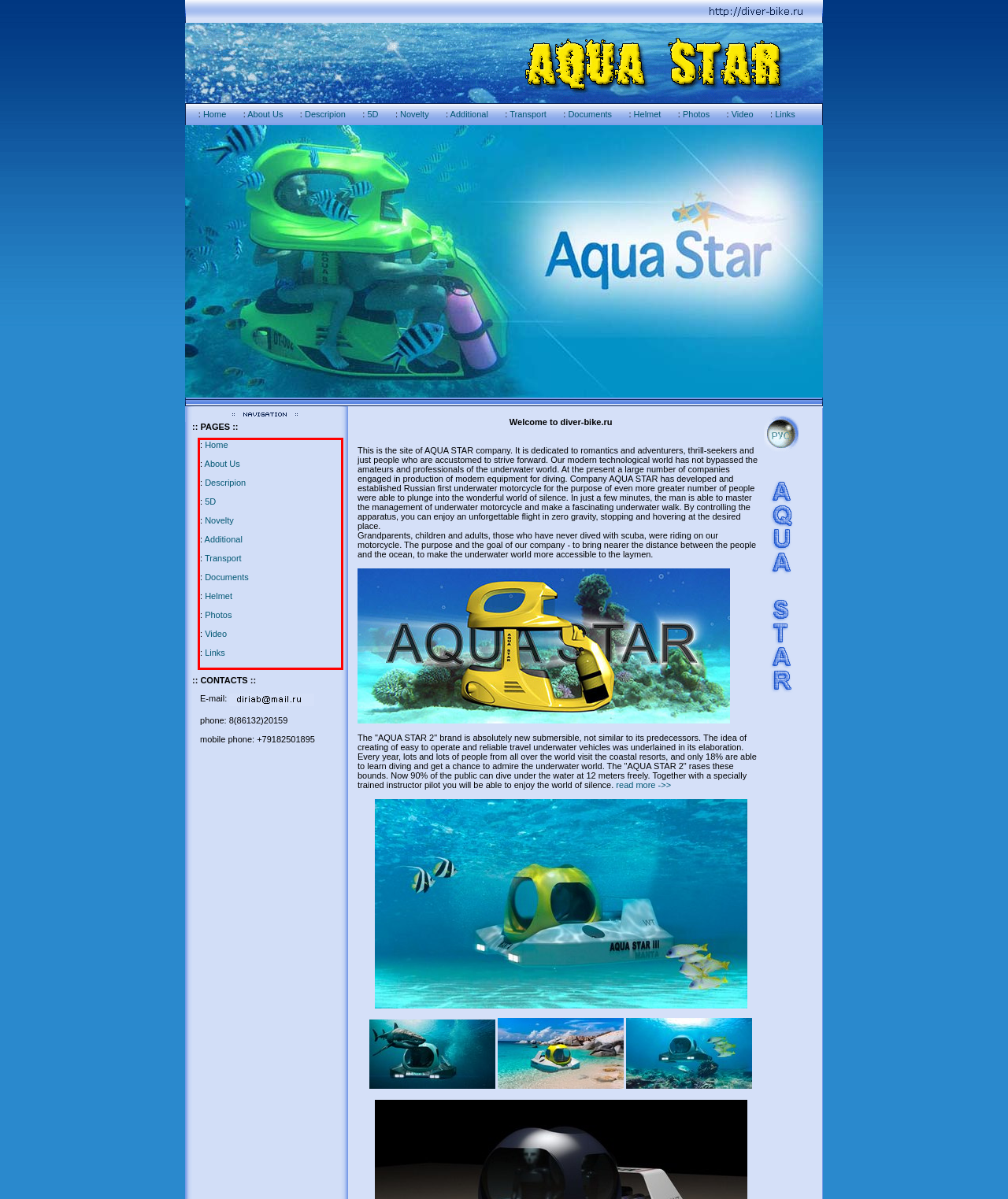Examine the screenshot of the webpage, locate the red bounding box, and generate the text contained within it.

: Home : About Us : Descripion : 5D : Novelty : Additional : Transport : Documents : Helmet : Photos : Video : Links